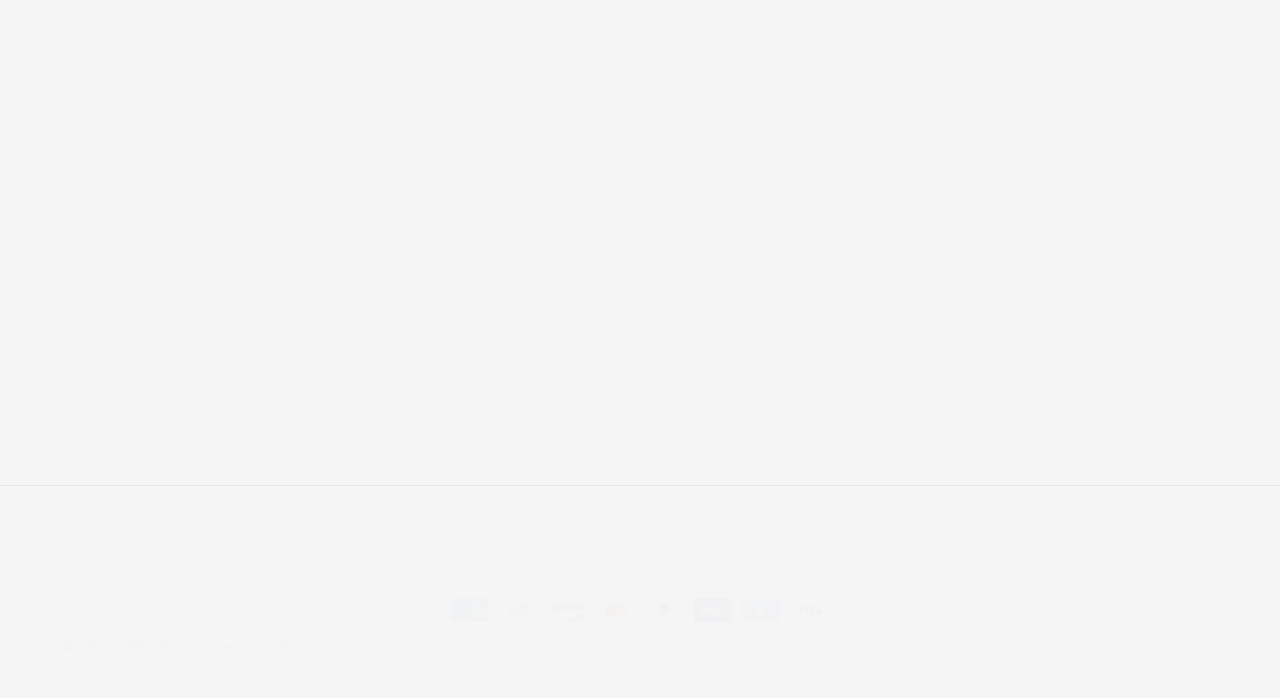Determine the bounding box coordinates of the clickable element to complete this instruction: "Choose options for Jimmy's Hometown Blend". Provide the coordinates in the format of four float numbers between 0 and 1, [left, top, right, bottom].

[0.068, 0.567, 0.315, 0.638]